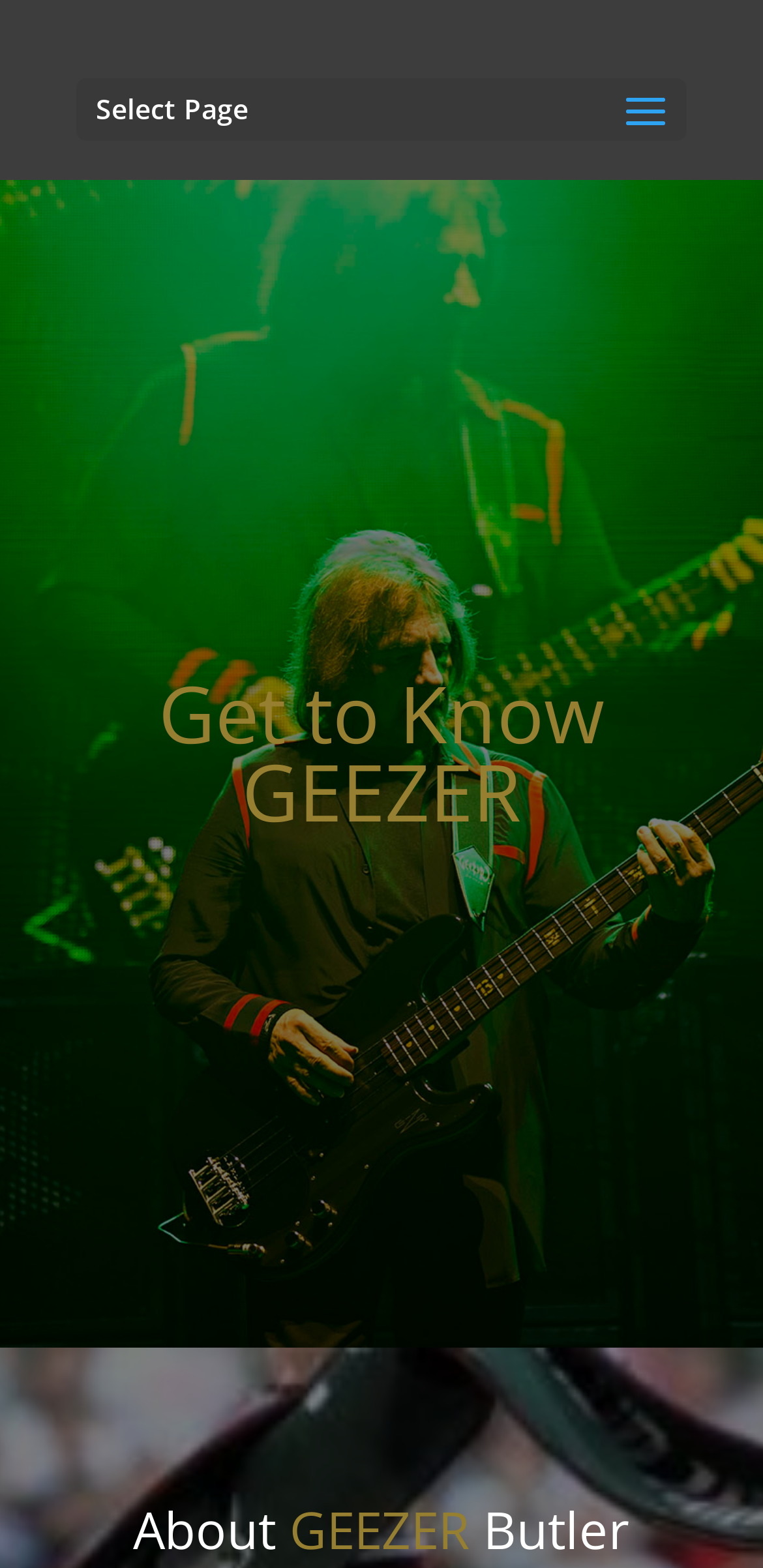Please find and provide the title of the webpage.

Get to Know GEEZER